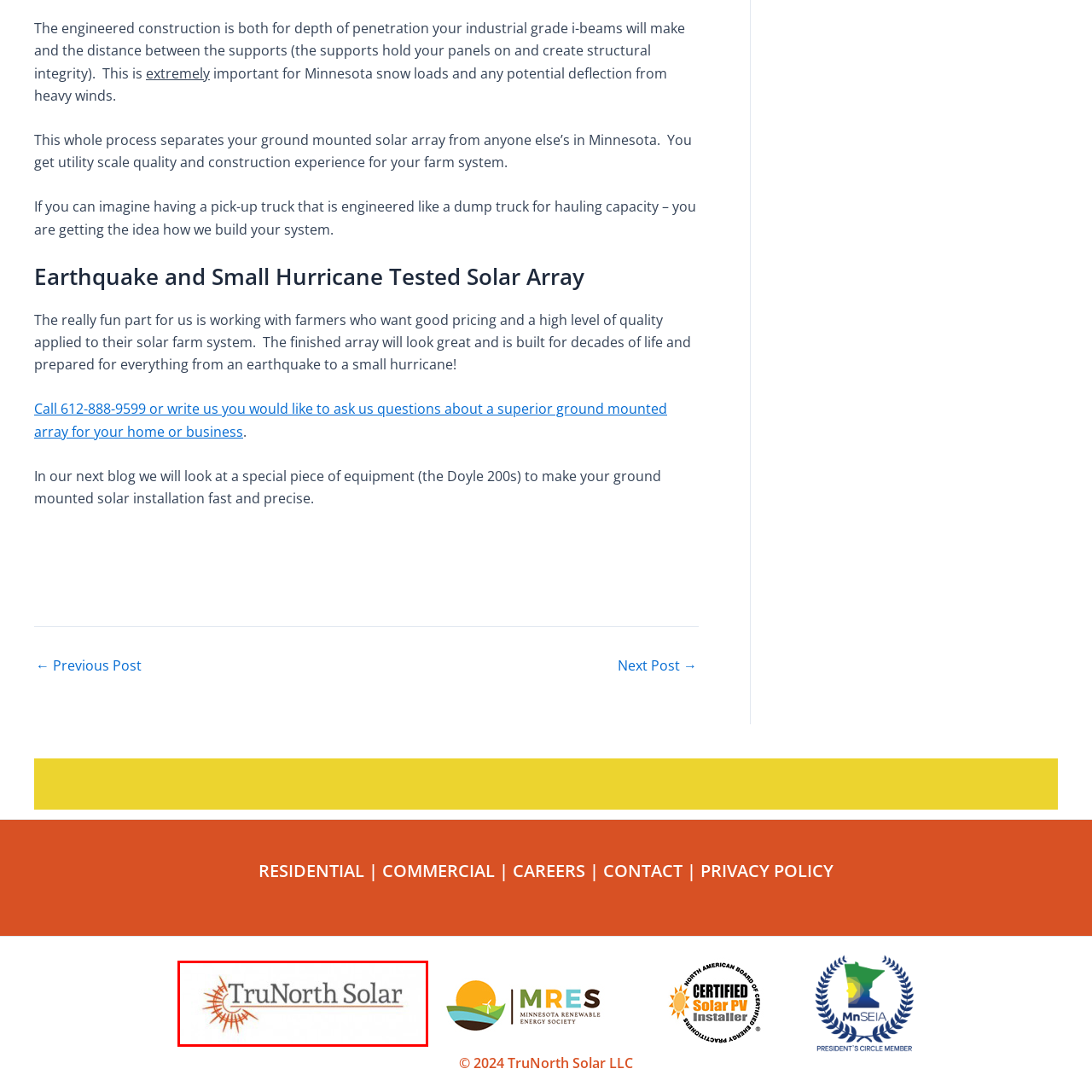What does the logo convey about the company?
Observe the section of the image outlined in red and answer concisely with a single word or phrase.

Trustworthiness and expertise